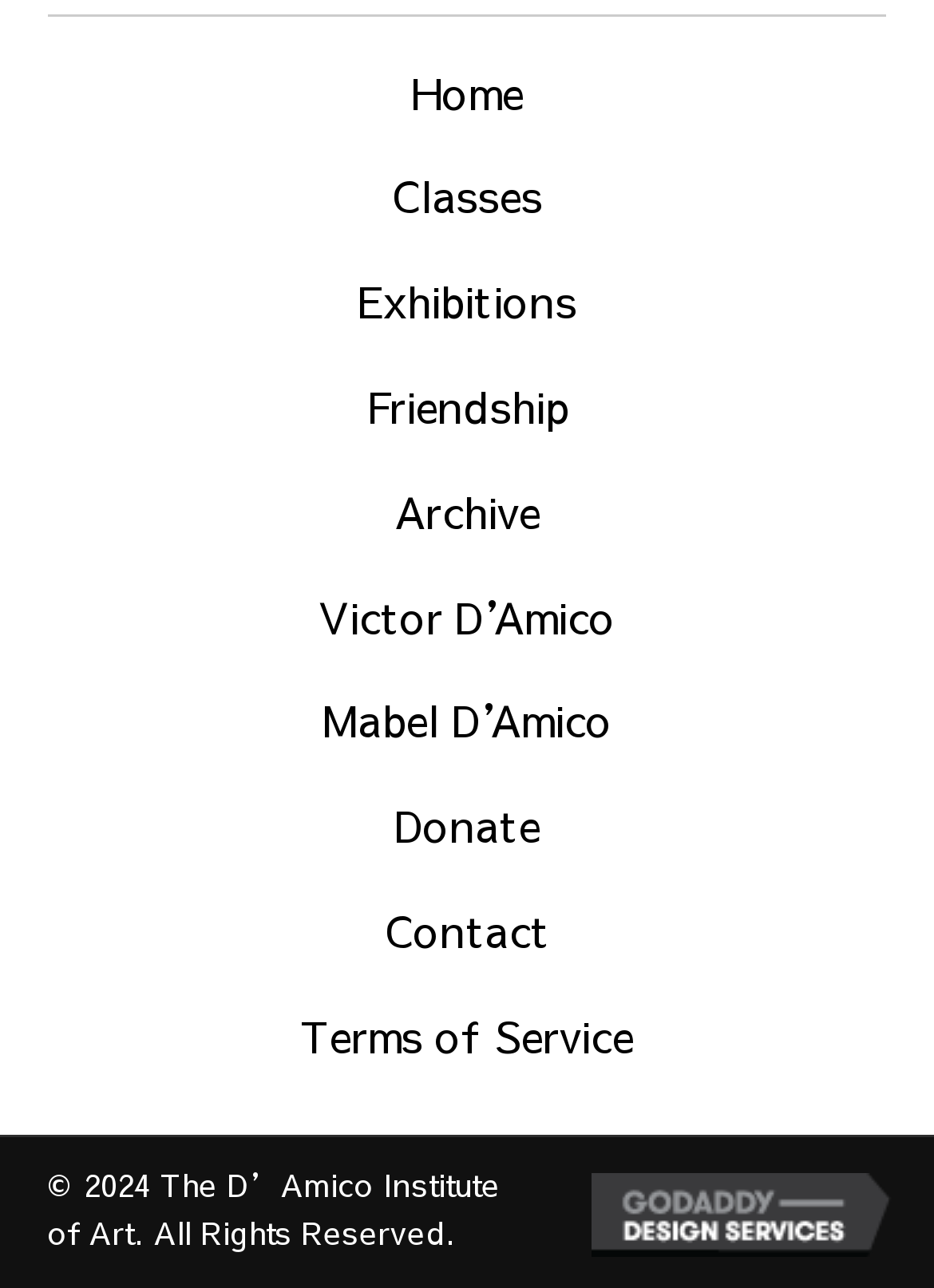What is the last navigation link? Based on the screenshot, please respond with a single word or phrase.

Terms of Service